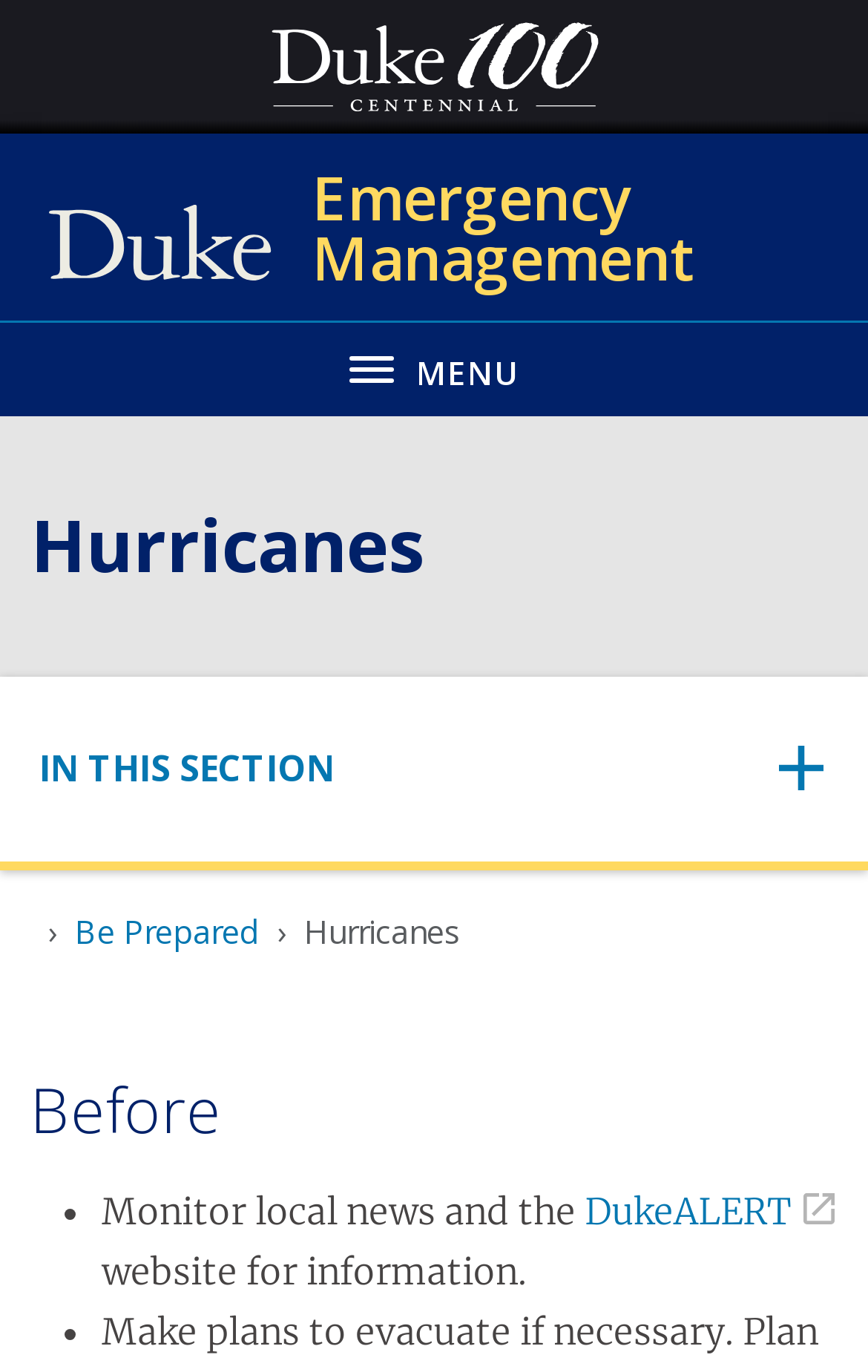Answer the question in one word or a short phrase:
What is the name of the university?

Duke University